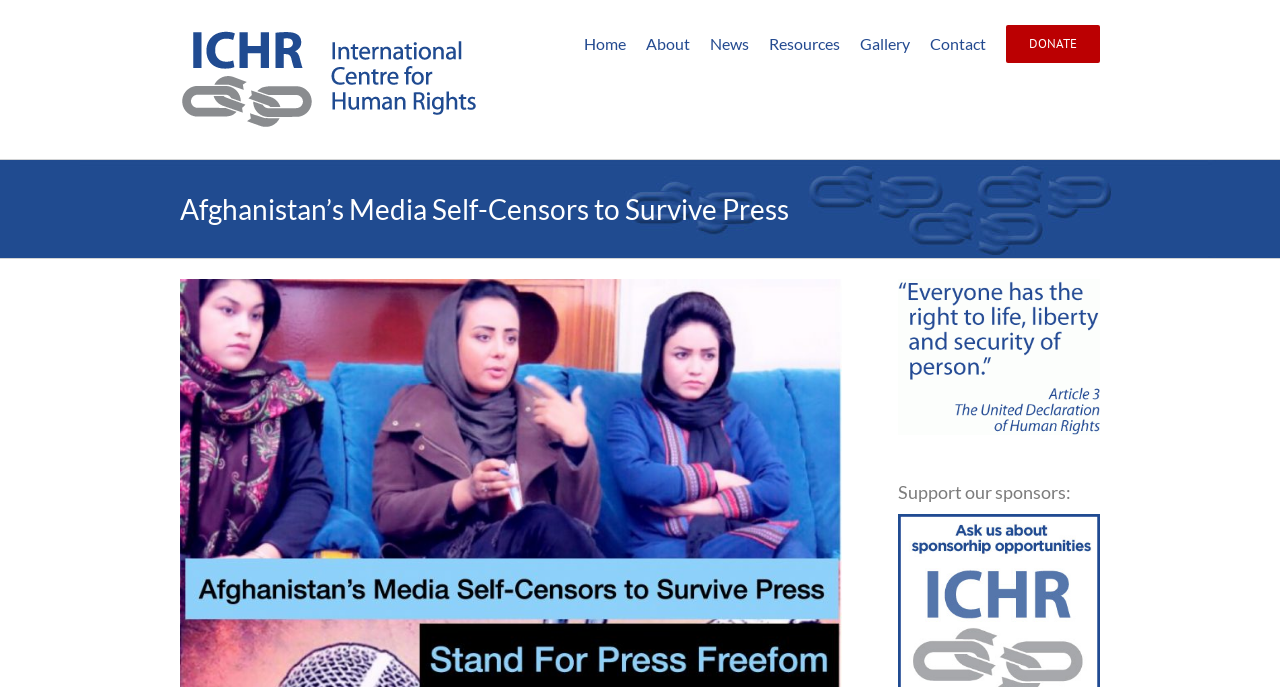Utilize the information from the image to answer the question in detail:
What is the last main menu item?

The last main menu item is 'DONATE', which is located at the top right corner of the webpage with a bounding box coordinate of [0.786, 0.0, 0.859, 0.122].